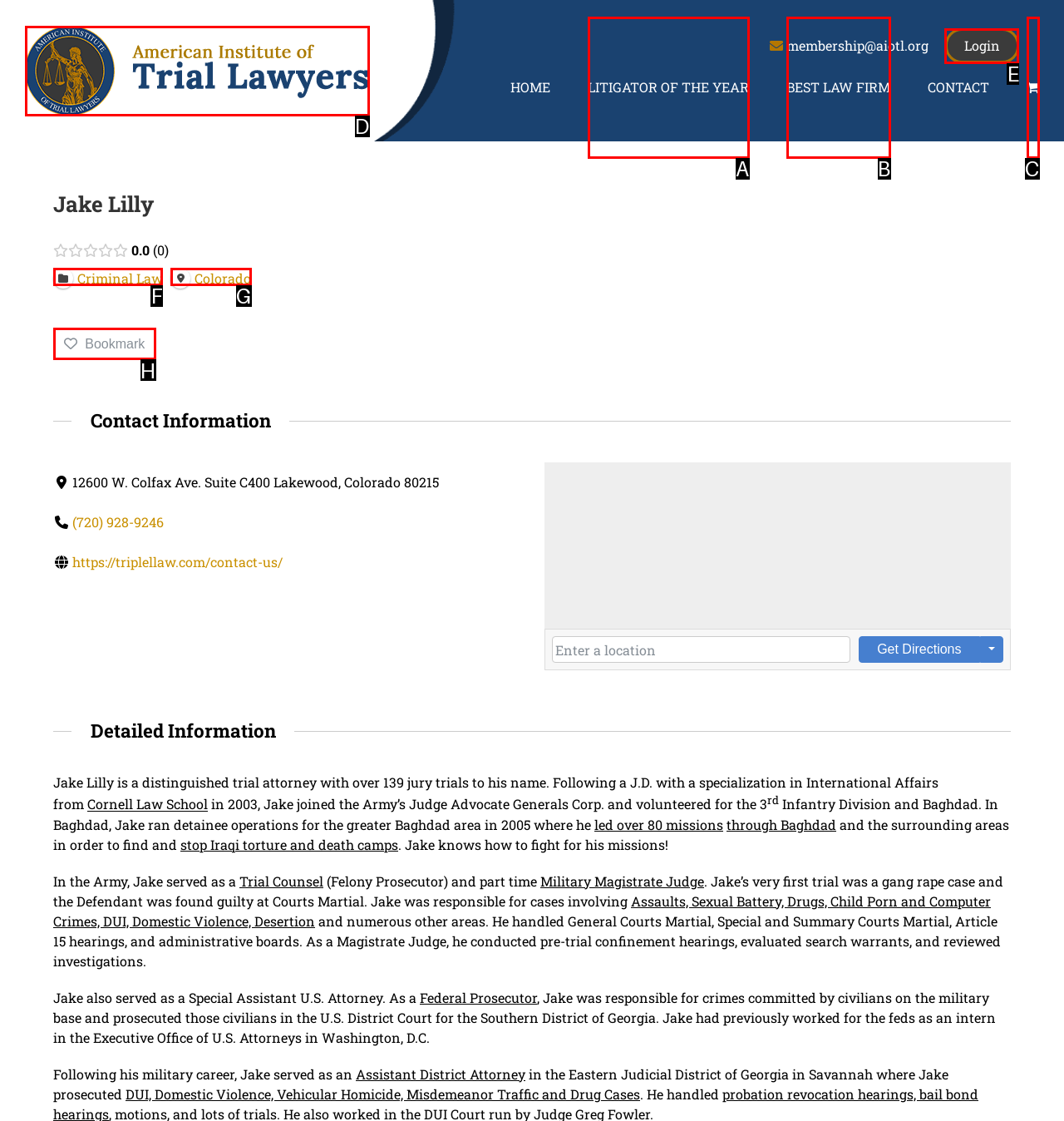Match the HTML element to the description: Criminal Law. Respond with the letter of the correct option directly.

F